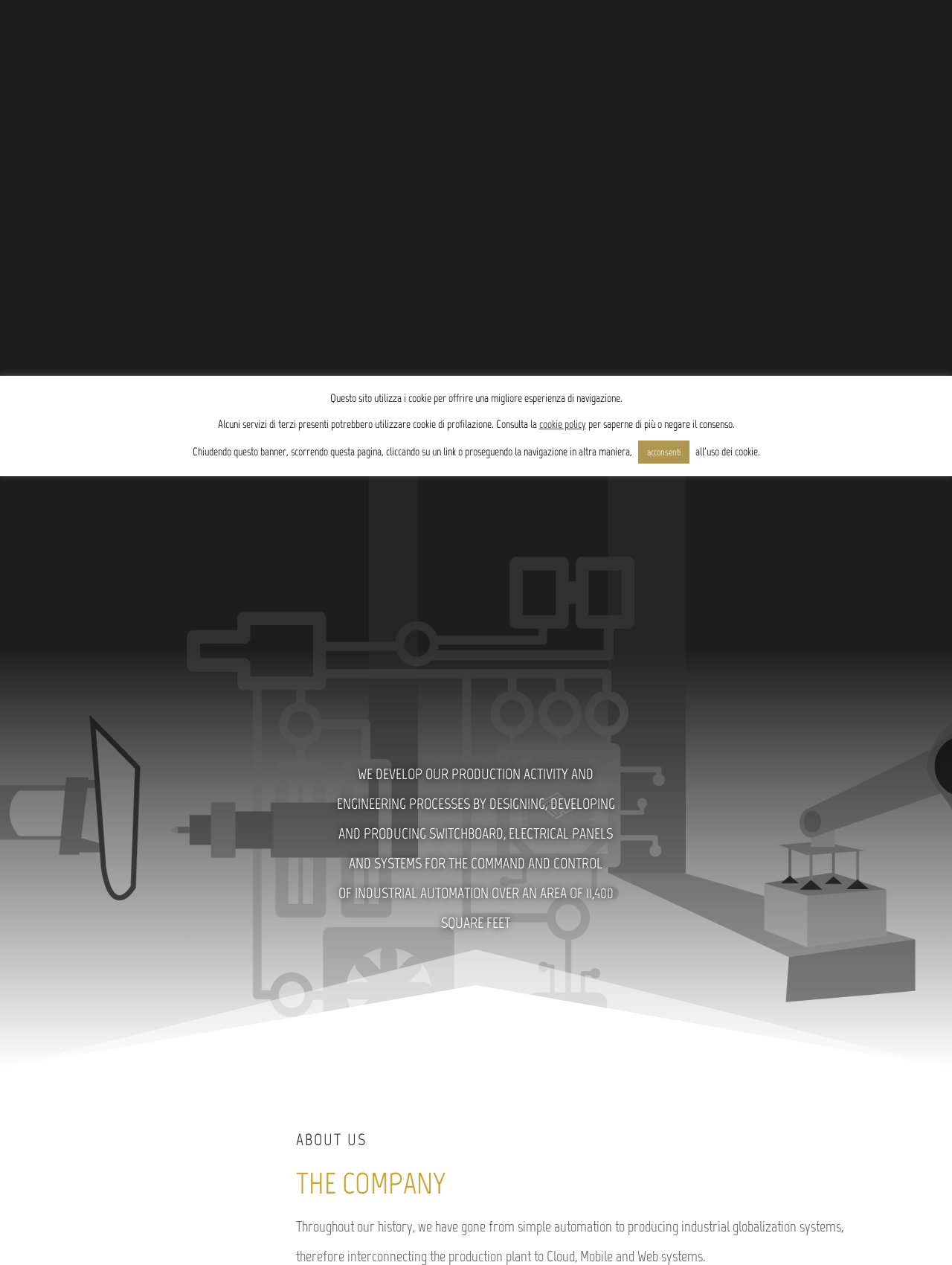Return the bounding box coordinates of the UI element that corresponds to this description: "acconsenti". The coordinates must be given as four float numbers in the range of 0 and 1, [left, top, right, bottom].

[0.67, 0.348, 0.724, 0.366]